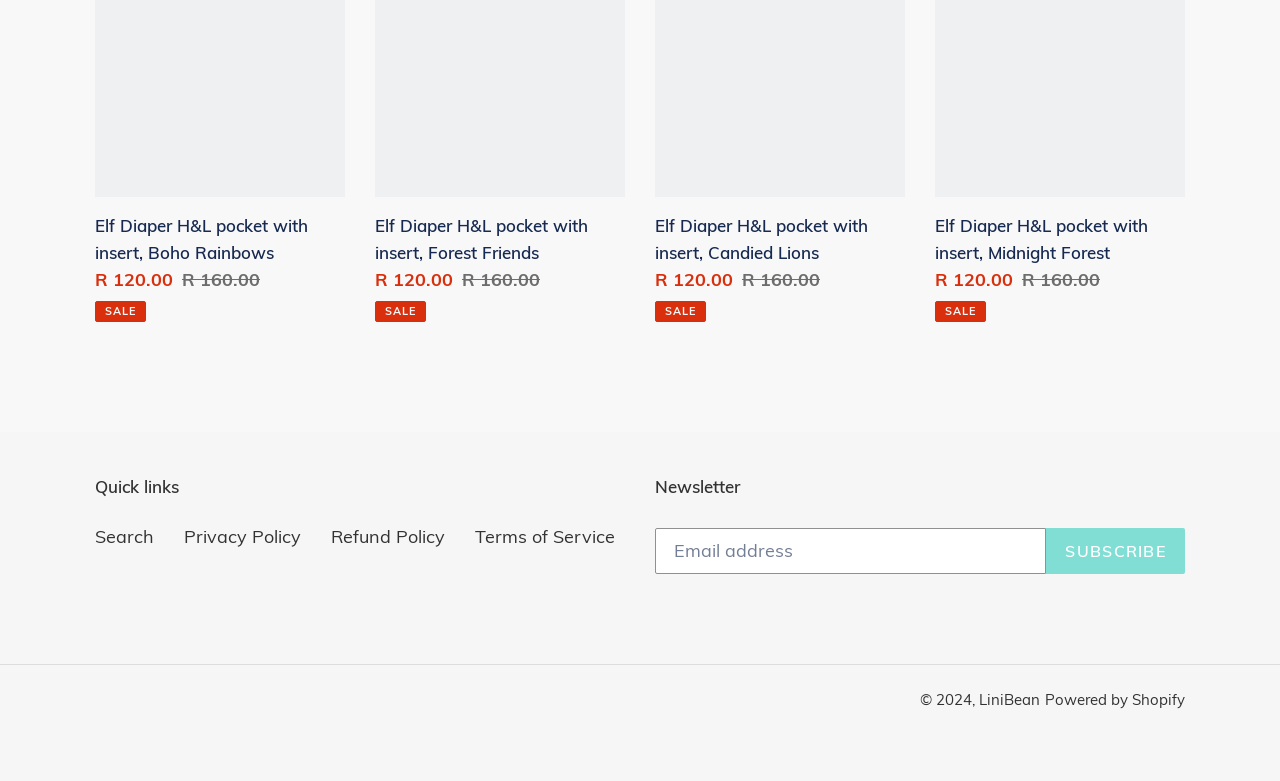Find the bounding box coordinates of the area that needs to be clicked in order to achieve the following instruction: "View privacy policy". The coordinates should be specified as four float numbers between 0 and 1, i.e., [left, top, right, bottom].

[0.144, 0.672, 0.235, 0.701]